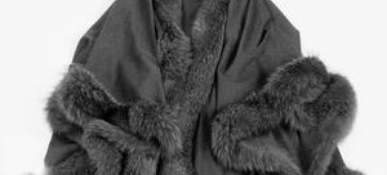What is the significance of this garment in modern fashion?
Based on the visual information, provide a detailed and comprehensive answer.

The caption states that garments like this one 'contribute to sustainable fashion practices' and 'capture the essence of individuality and timeless elegance', implying that this garment is significant in modern fashion due to its eco-friendly and stylish qualities.